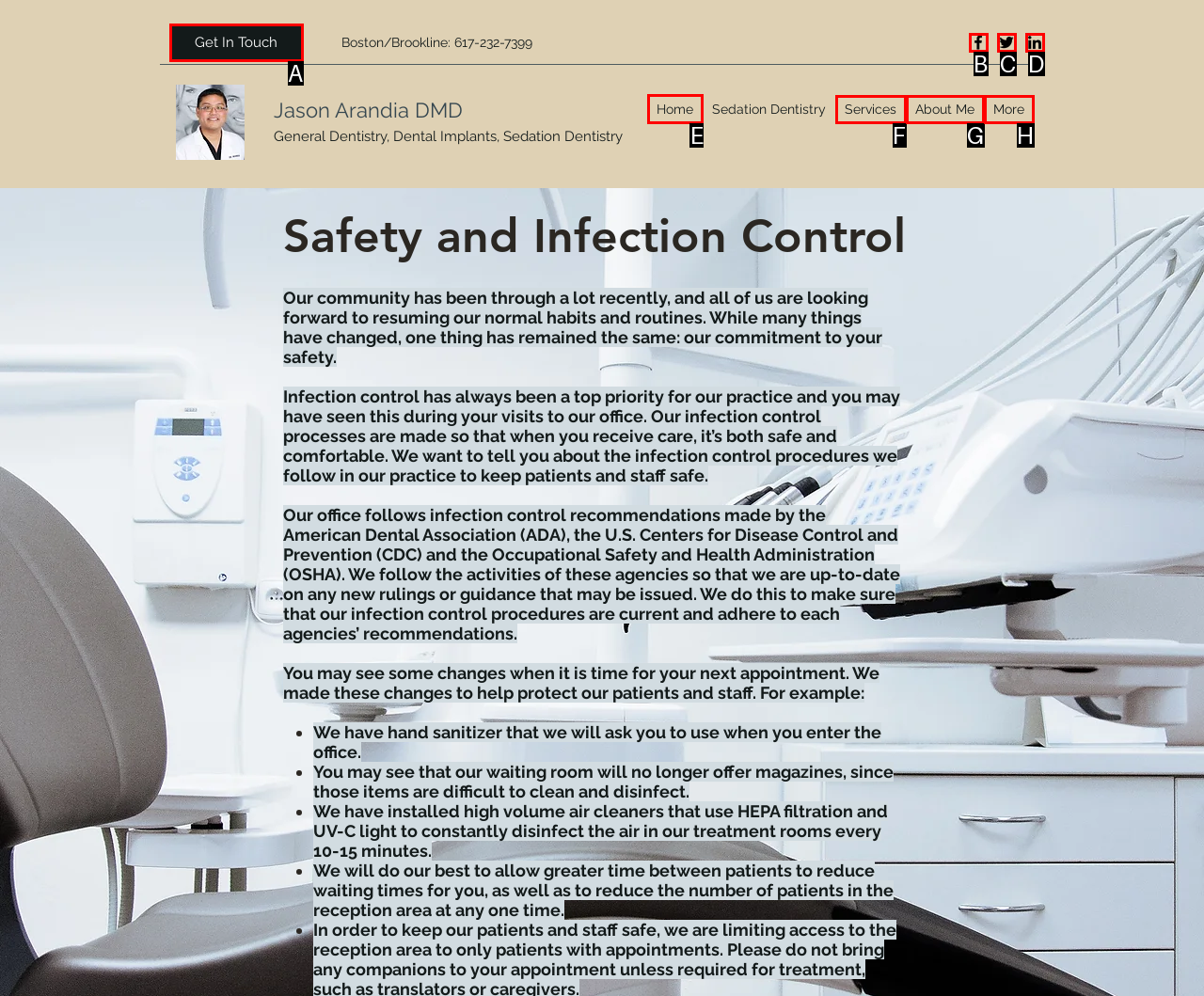Determine which HTML element I should select to execute the task: Go to Home page
Reply with the corresponding option's letter from the given choices directly.

E